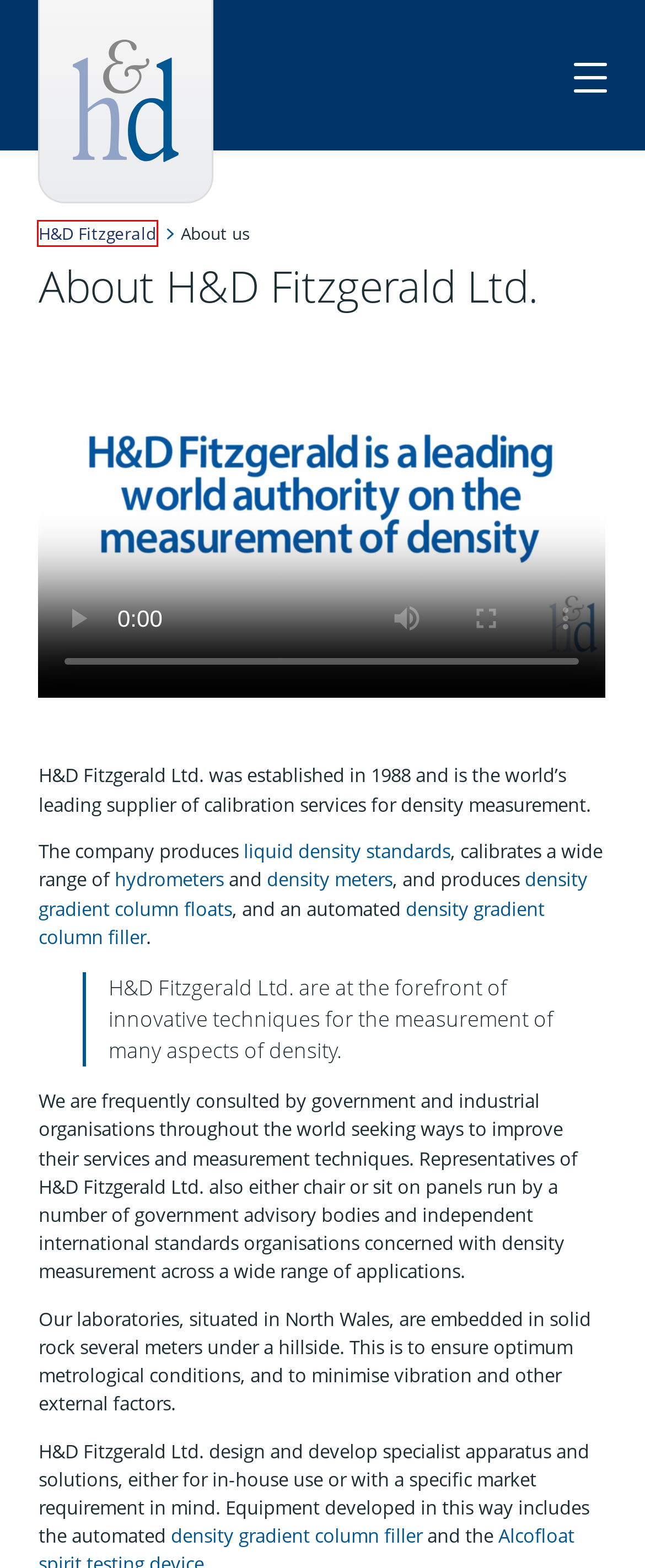Analyze the screenshot of a webpage that features a red rectangle bounding box. Pick the webpage description that best matches the new webpage you would see after clicking on the element within the red bounding box. Here are the candidates:
A. World-Class Density Metrologists | H&D Fitzgerald
B. Papers by Students | H&D Fitzgerald
C. A Note on Calibration | H&D Fitzgerald
D. FAMEs | H&D Fitzgerald
E. Ordering Liquid Density Standards | H&D Fitzgerald
F. Density Calculators | H&D Fitzgerald
G. Information for International Customers | H&D Fitzgerald
H. Terms and Conditions | H&D Fitzgerald

A